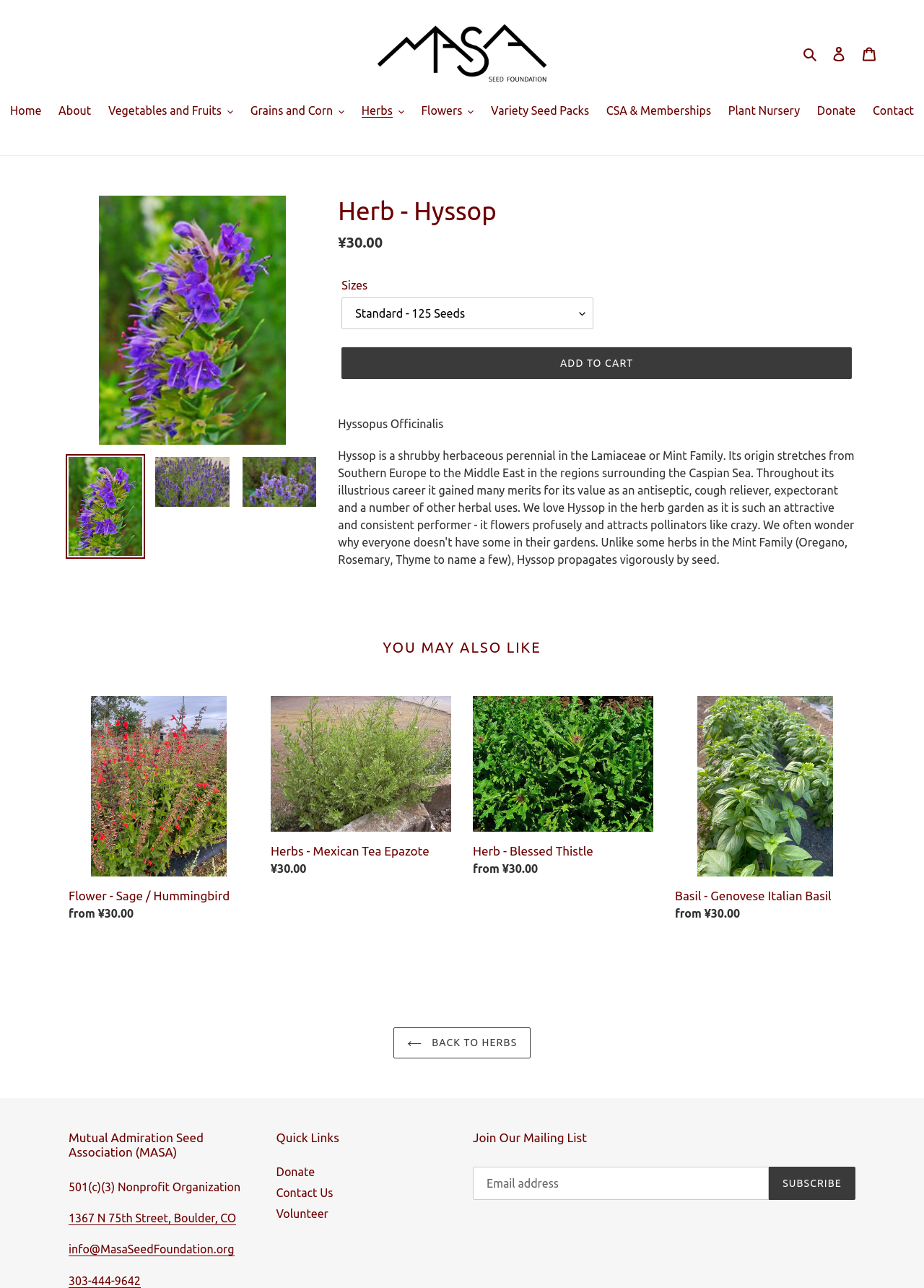Please identify the webpage's heading and generate its text content.

Herb - Hyssop